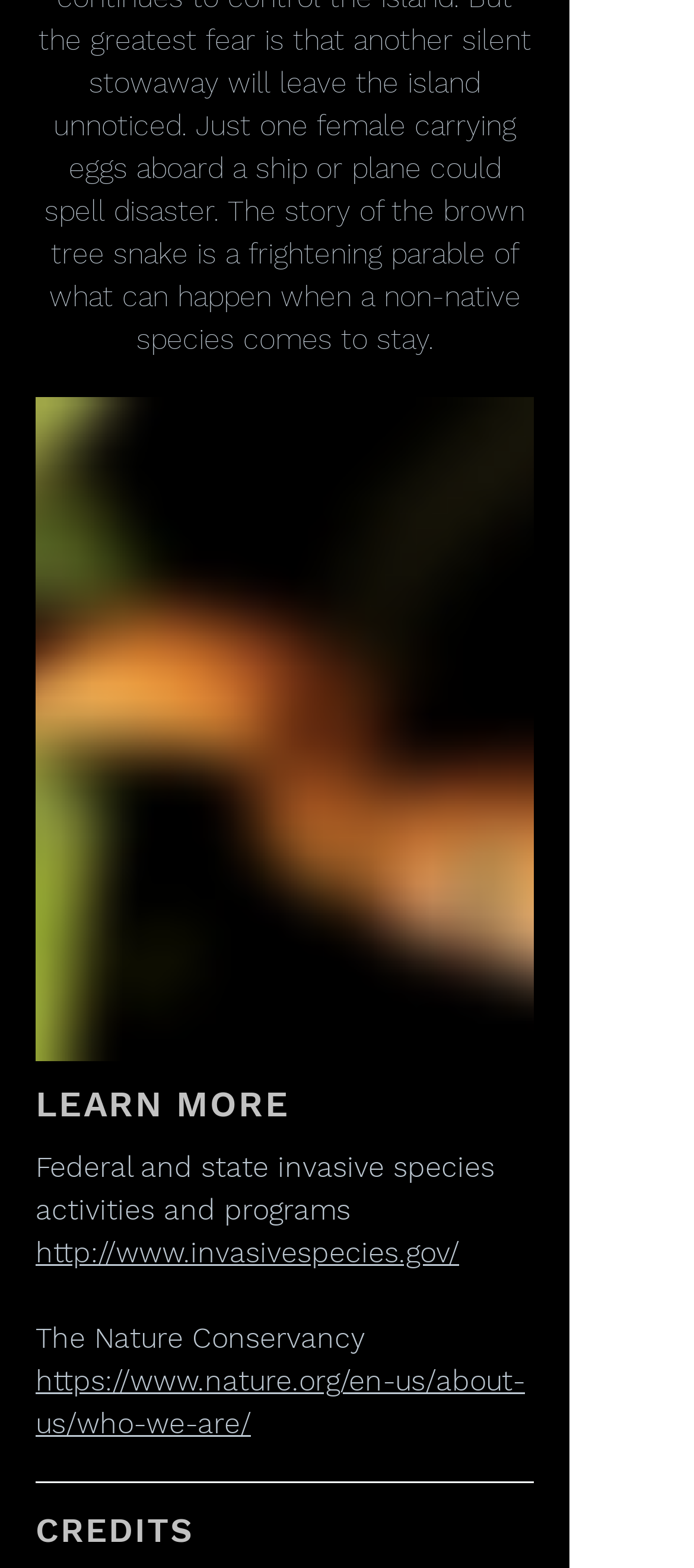What is the name of the organization mentioned?
Please provide a single word or phrase as your answer based on the screenshot.

The Nature Conservancy